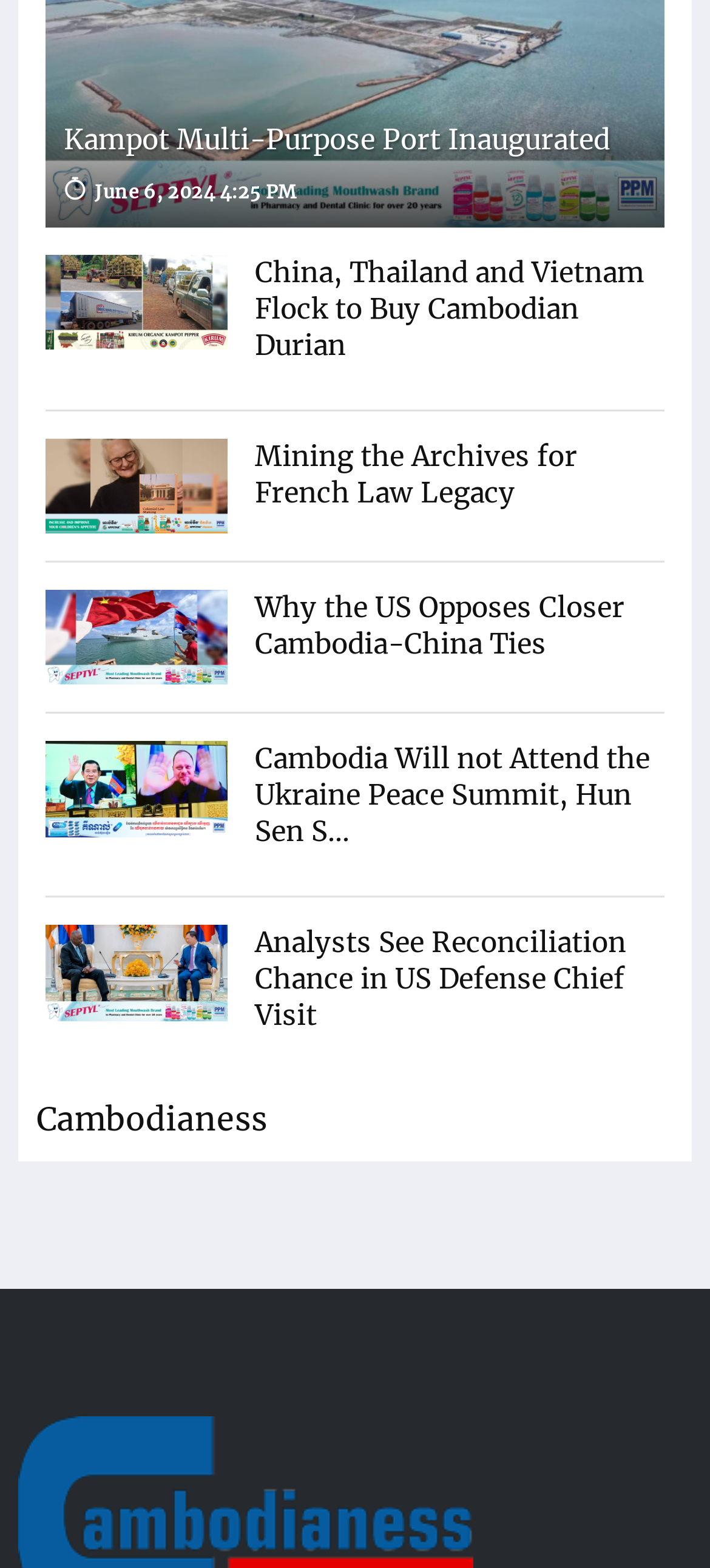With reference to the image, please provide a detailed answer to the following question: What is the topic of the first news article?

I looked at the first news article and found the heading 'China, Thailand and Vietnam Flock to Buy Cambodian Durian', which suggests that the topic of the article is about Cambodian Durian.